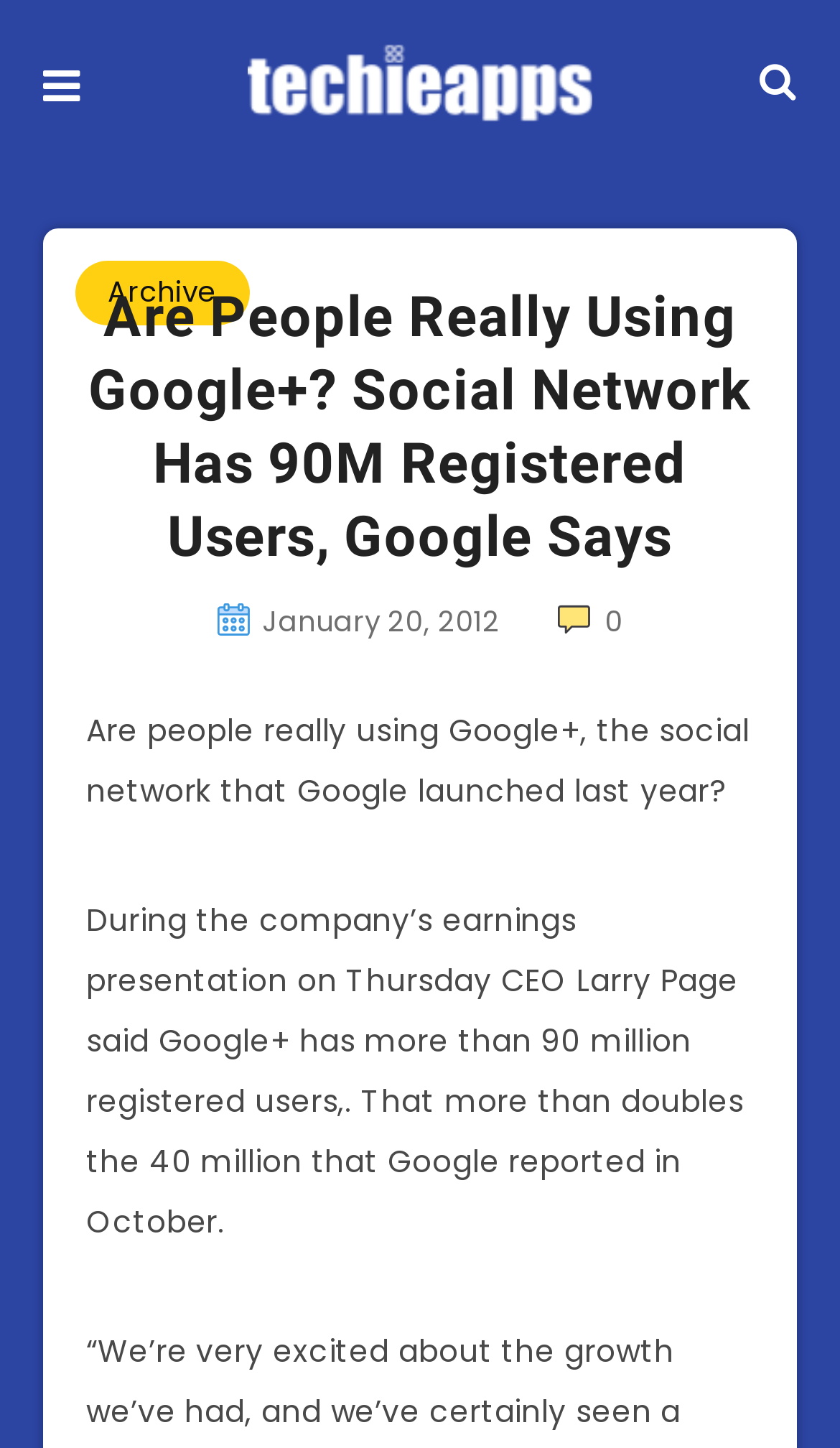Please examine the image and provide a detailed answer to the question: What is the name of the social network mentioned?

The question asks about the name of the social network mentioned in the webpage. By reading the heading 'Are People Really Using Google+? Social Network Has 90M Registered Users, Google Says', we can infer that the social network being referred to is Google+.